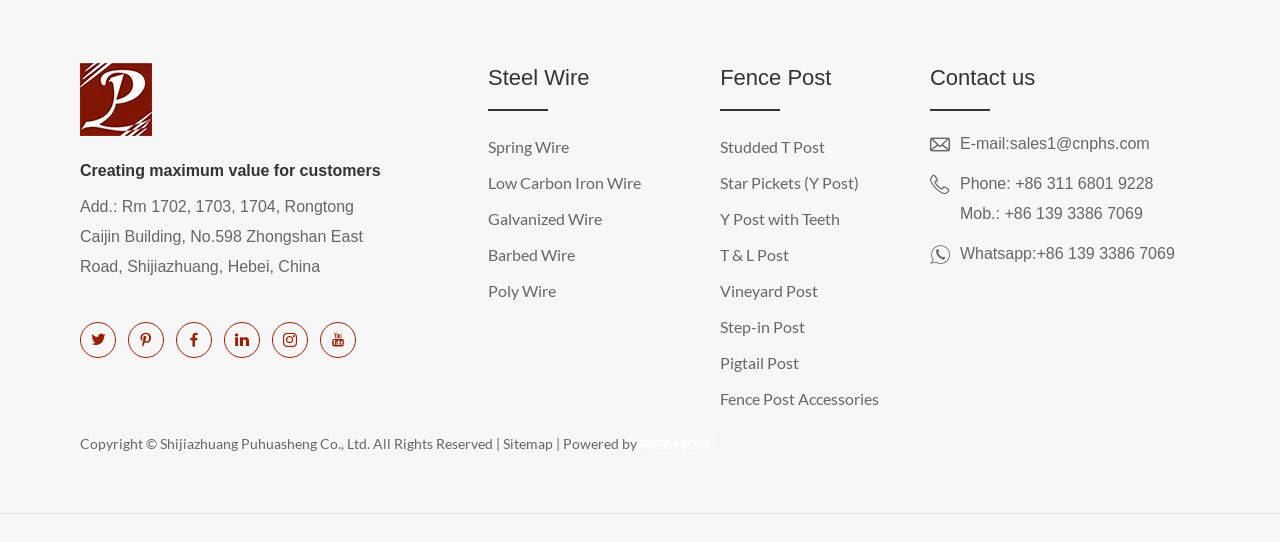Identify the bounding box coordinates of the region I need to click to complete this instruction: "Click Home".

None